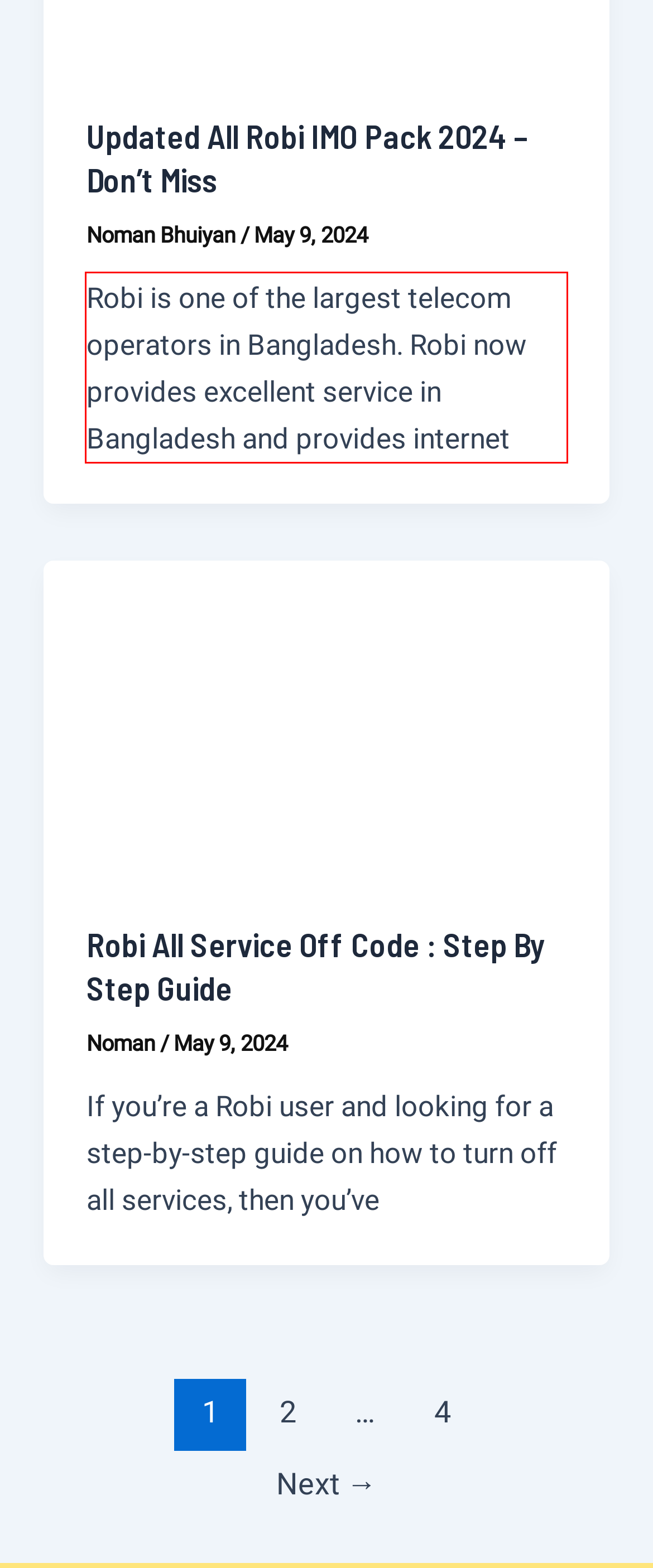Please examine the webpage screenshot containing a red bounding box and use OCR to recognize and output the text inside the red bounding box.

Robi is one of the largest telecom operators in Bangladesh. Robi now provides excellent service in Bangladesh and provides internet